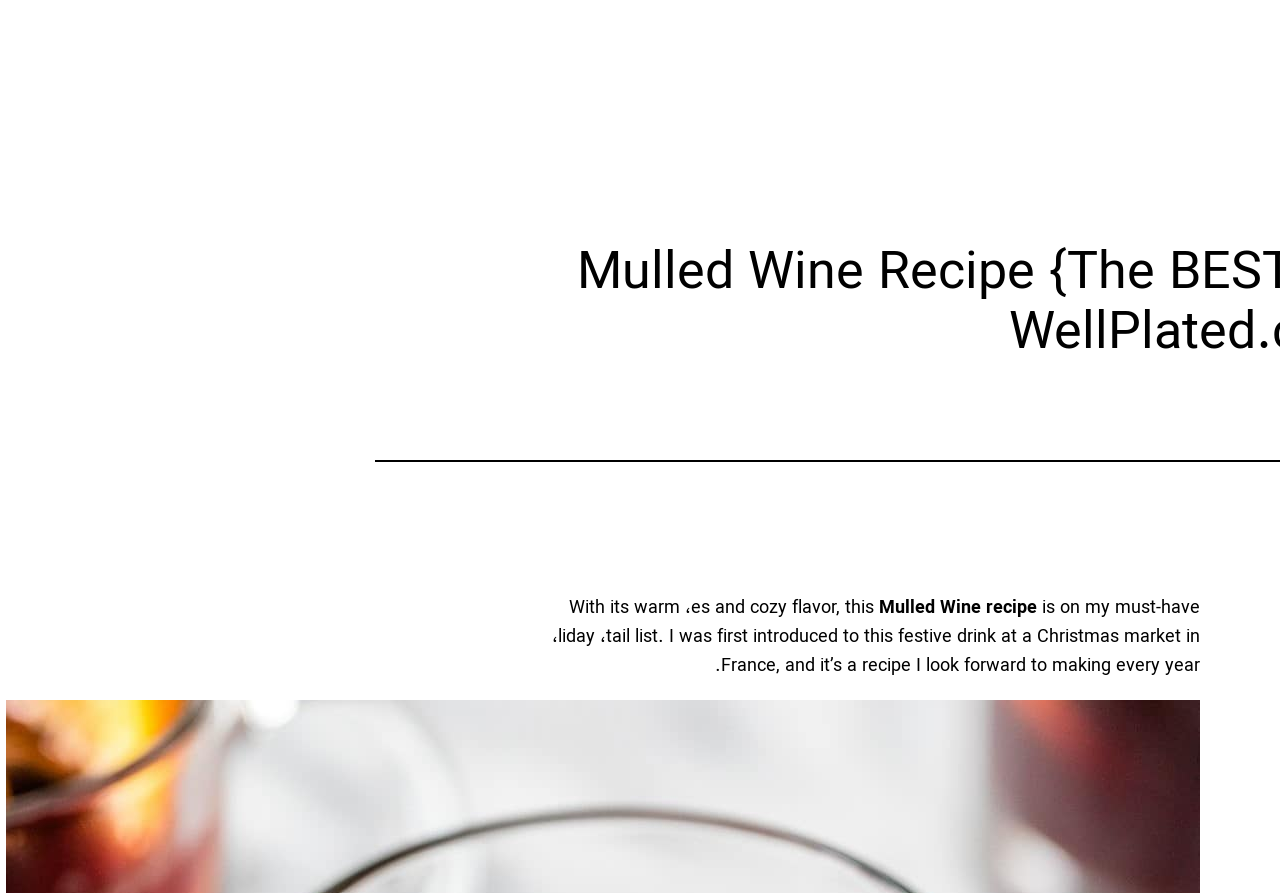Give a complete and precise description of the webpage's appearance.

The webpage is about a Mulled Wine recipe. At the top, there is a heading that reads "گروه غذایی" (which means "Food Group" in Persian) and a link with the same text. Below this, there is a larger heading that says "Mulled Wine Recipe {The BEST!} – WellPlated.com". 

Underneath the heading, there is a horizontal separator line. Following this, there are three blocks of text. The first block says "With its warm ،es and cozy flavor, this". The second block is right next to the first one and says "Mulled Wine recipe". The third block is also next to the first two and describes the recipe, mentioning that it's a festive drink introduced at a Christmas market in France and is a yearly tradition.